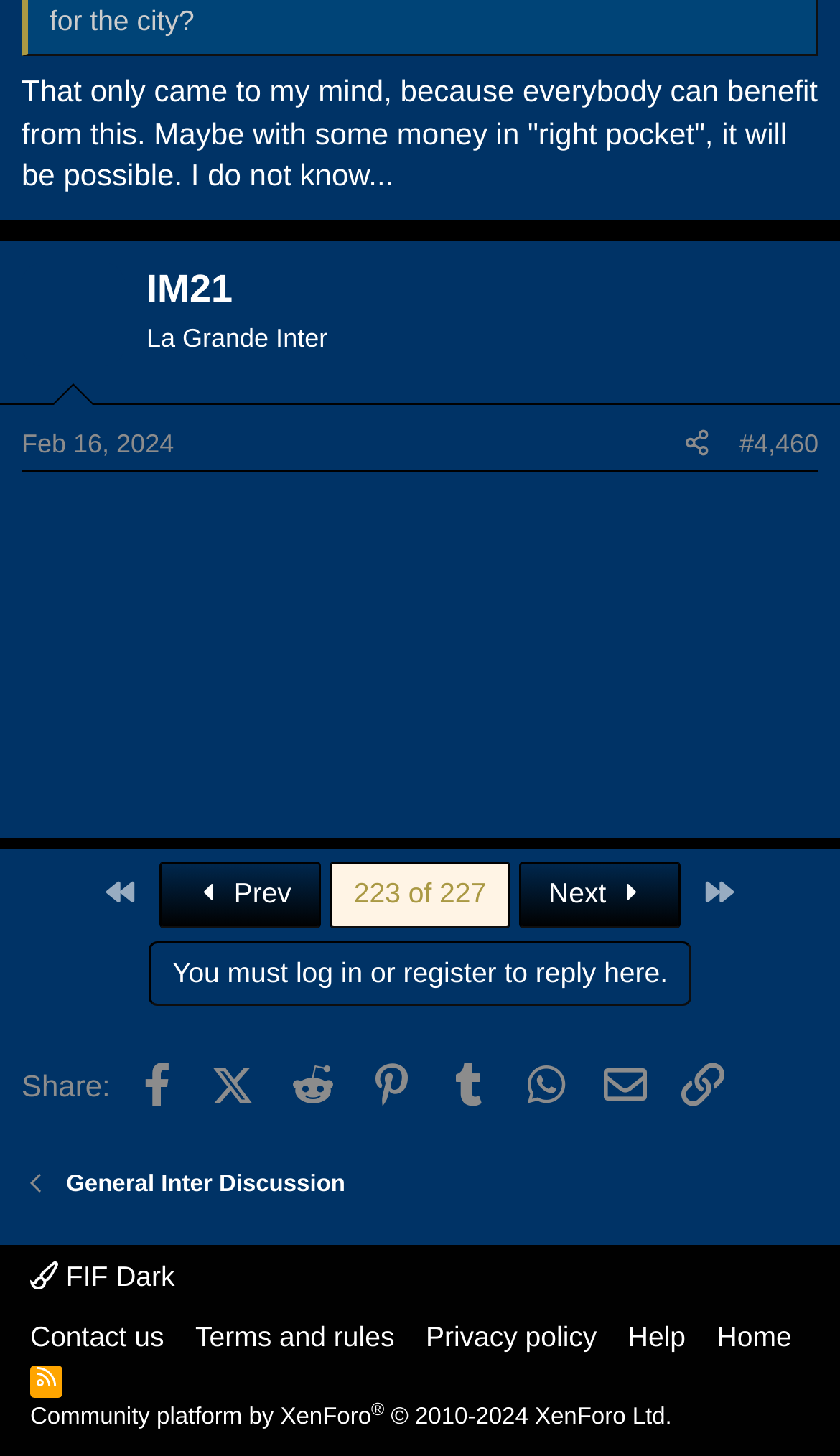Identify the bounding box for the described UI element. Provide the coordinates in (top-left x, top-left y, bottom-right x, bottom-right y) format with values ranging from 0 to 1: X (Twitter)

[0.232, 0.72, 0.322, 0.768]